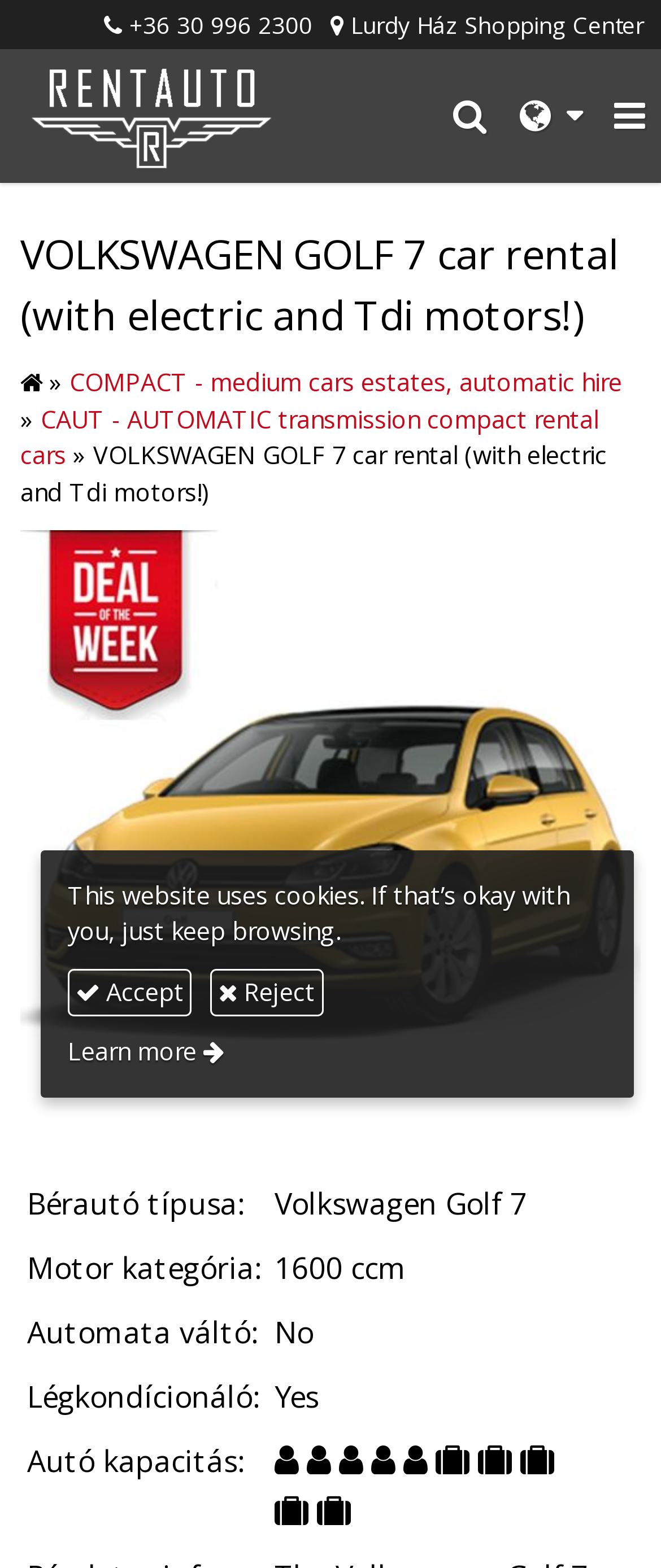What is the phone number of the rental car company?
Using the image, give a concise answer in the form of a single word or short phrase.

+36 30 996 2300